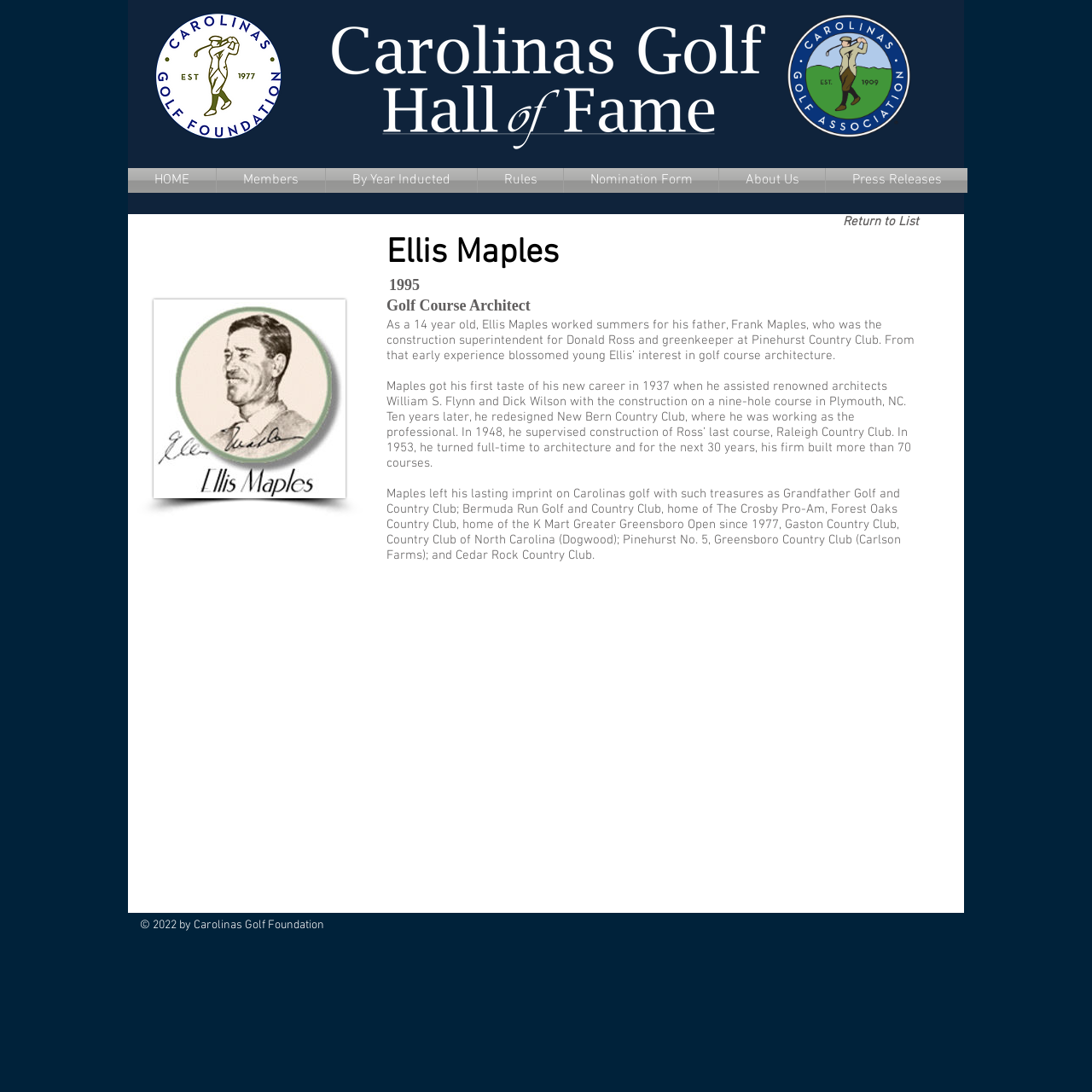Please respond to the question using a single word or phrase:
What is the name of the organization associated with the logo at the top of the page?

Carolinas Golf Foundation